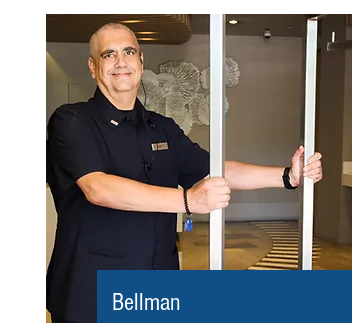What is displayed on the blue panel?
Could you answer the question with a detailed and thorough explanation?

A prominent blue panel at the bottom of the image displays the word 'Bellman', indicating his title and role within the hotel's service team.